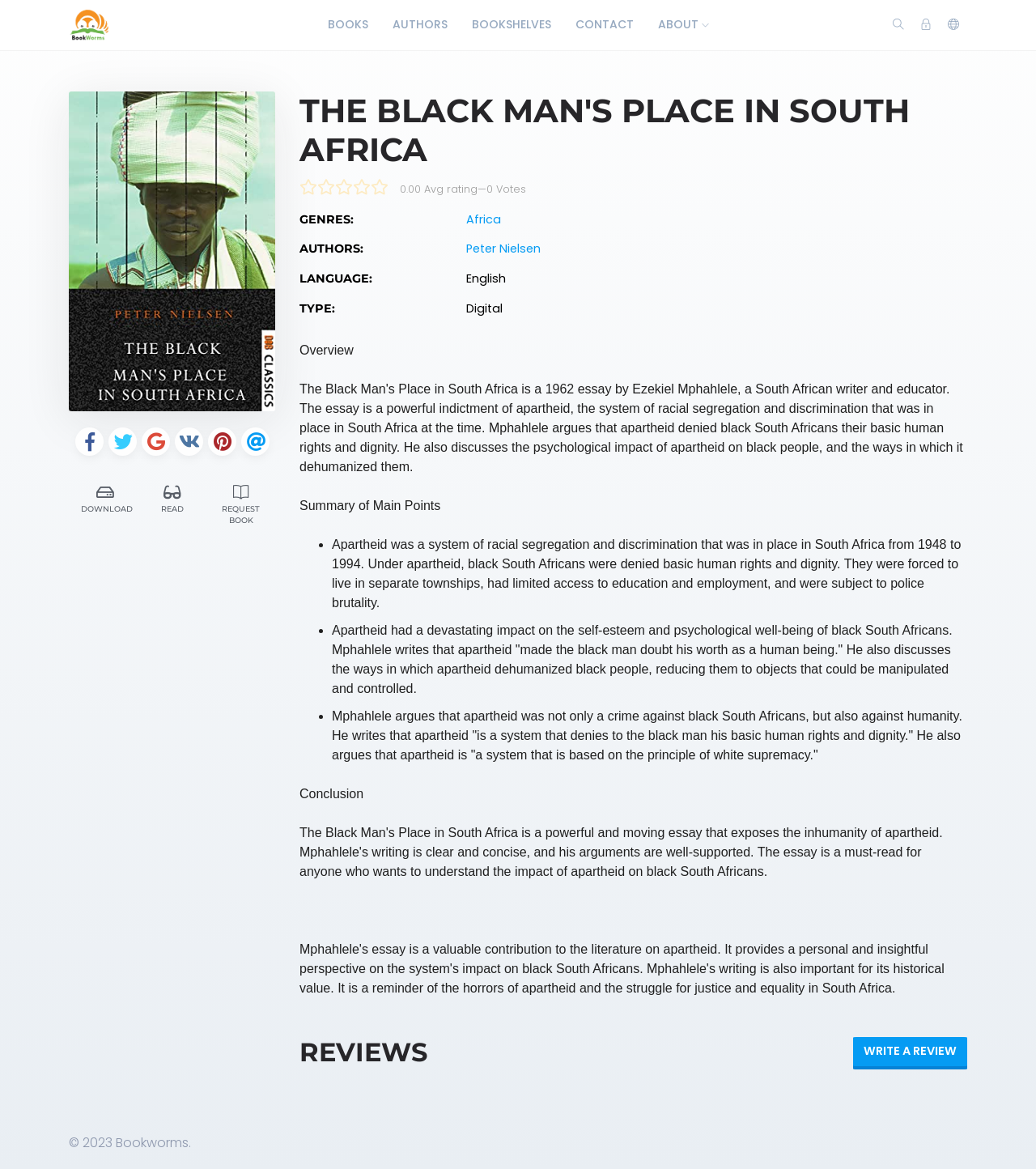Please locate the clickable area by providing the bounding box coordinates to follow this instruction: "Click the 'DOWNLOAD' link".

[0.066, 0.41, 0.133, 0.451]